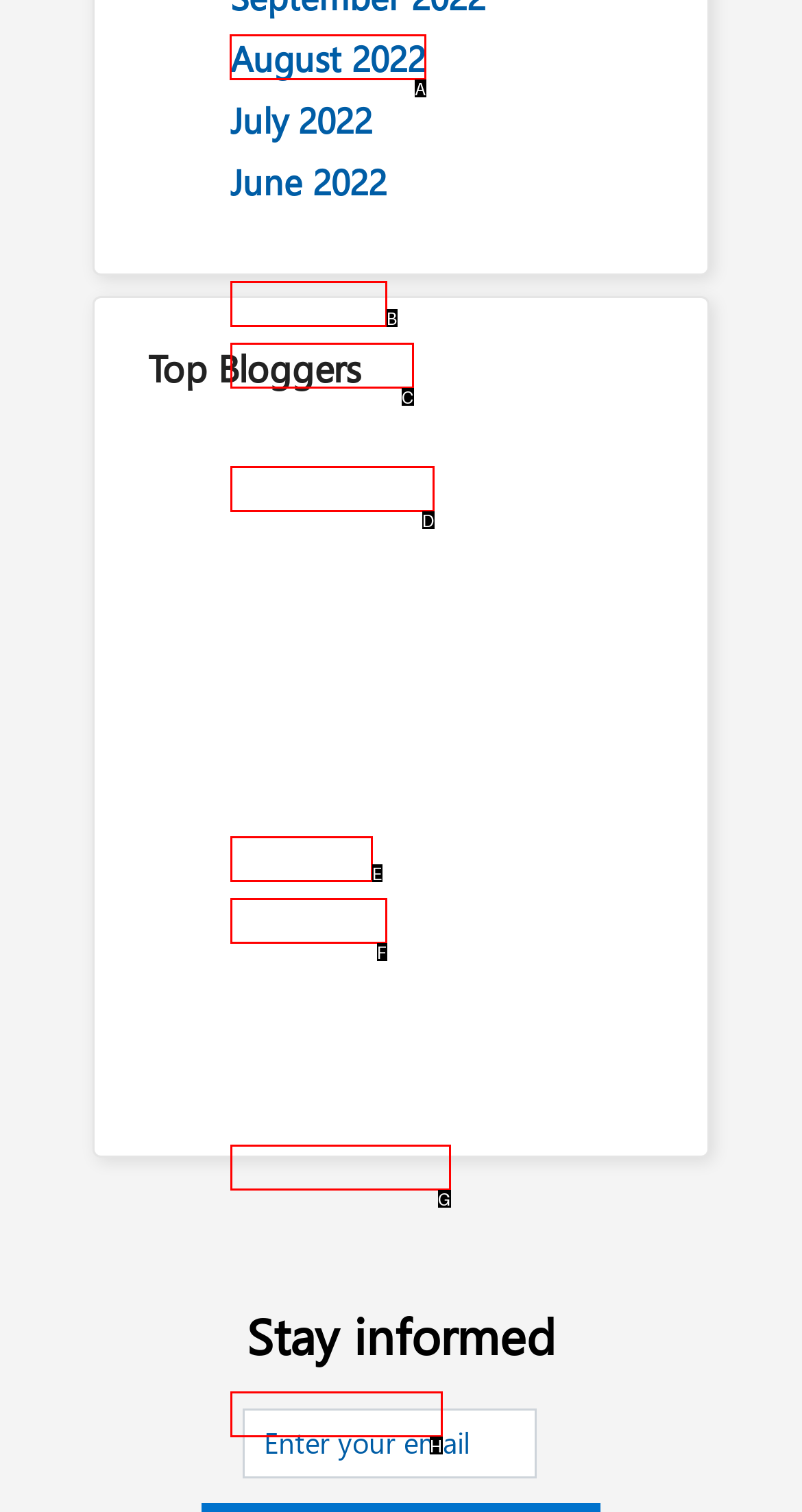Choose the letter of the option you need to click to Click on August 2022. Answer with the letter only.

A